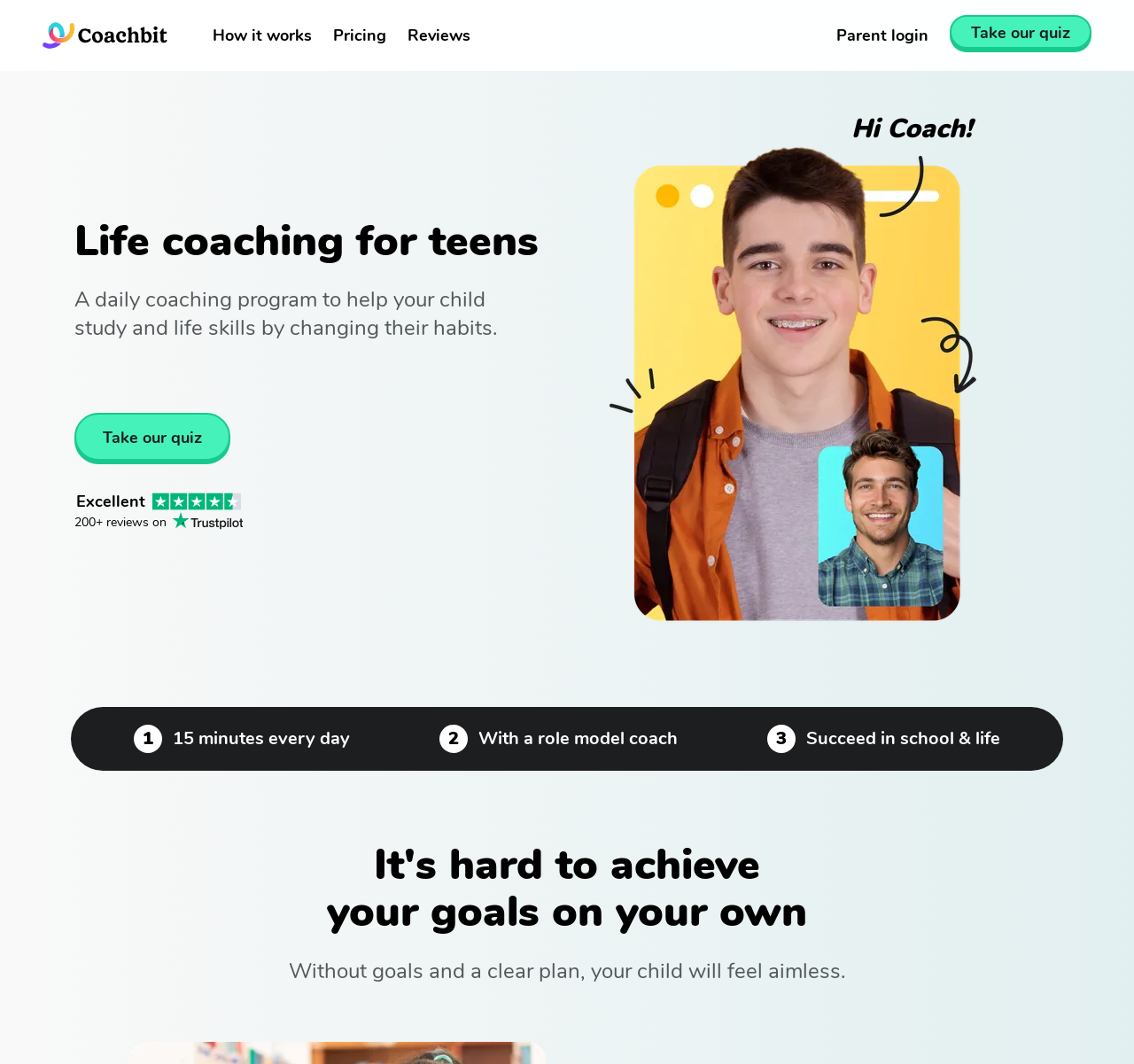How many minutes of coaching is provided every day?
Please respond to the question with a detailed and thorough explanation.

I found the answer by looking at the StaticText element '15 minutes every day' which is located below the image of a young male student chatting with his coach.